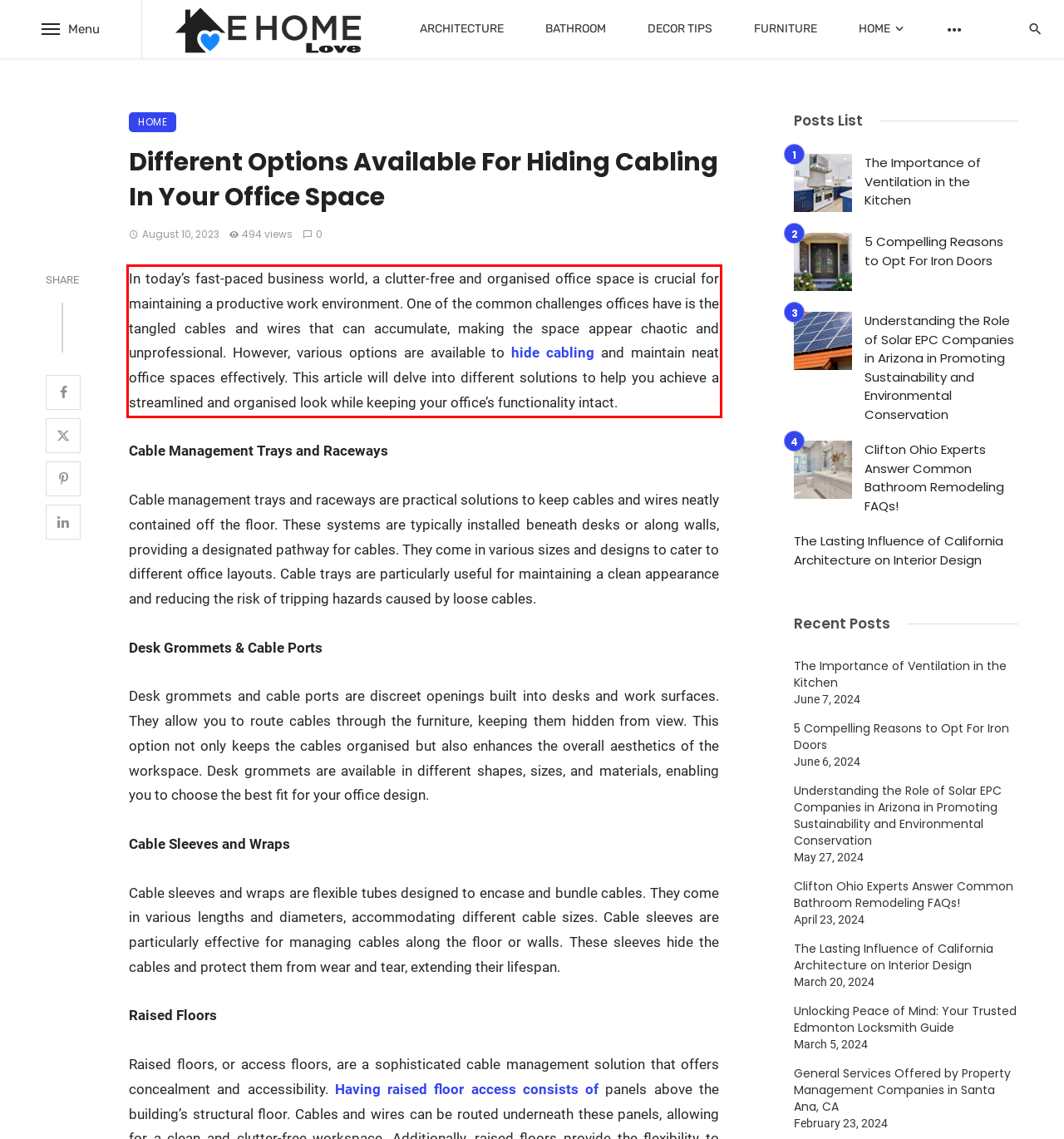Perform OCR on the text inside the red-bordered box in the provided screenshot and output the content.

In today’s fast-paced business world, a clutter-free and organised office space is crucial for maintaining a productive work environment. One of the common challenges offices have is the tangled cables and wires that can accumulate, making the space appear chaotic and unprofessional. However, various options are available to hide cabling and maintain neat office spaces effectively. This article will delve into different solutions to help you achieve a streamlined and organised look while keeping your office’s functionality intact.